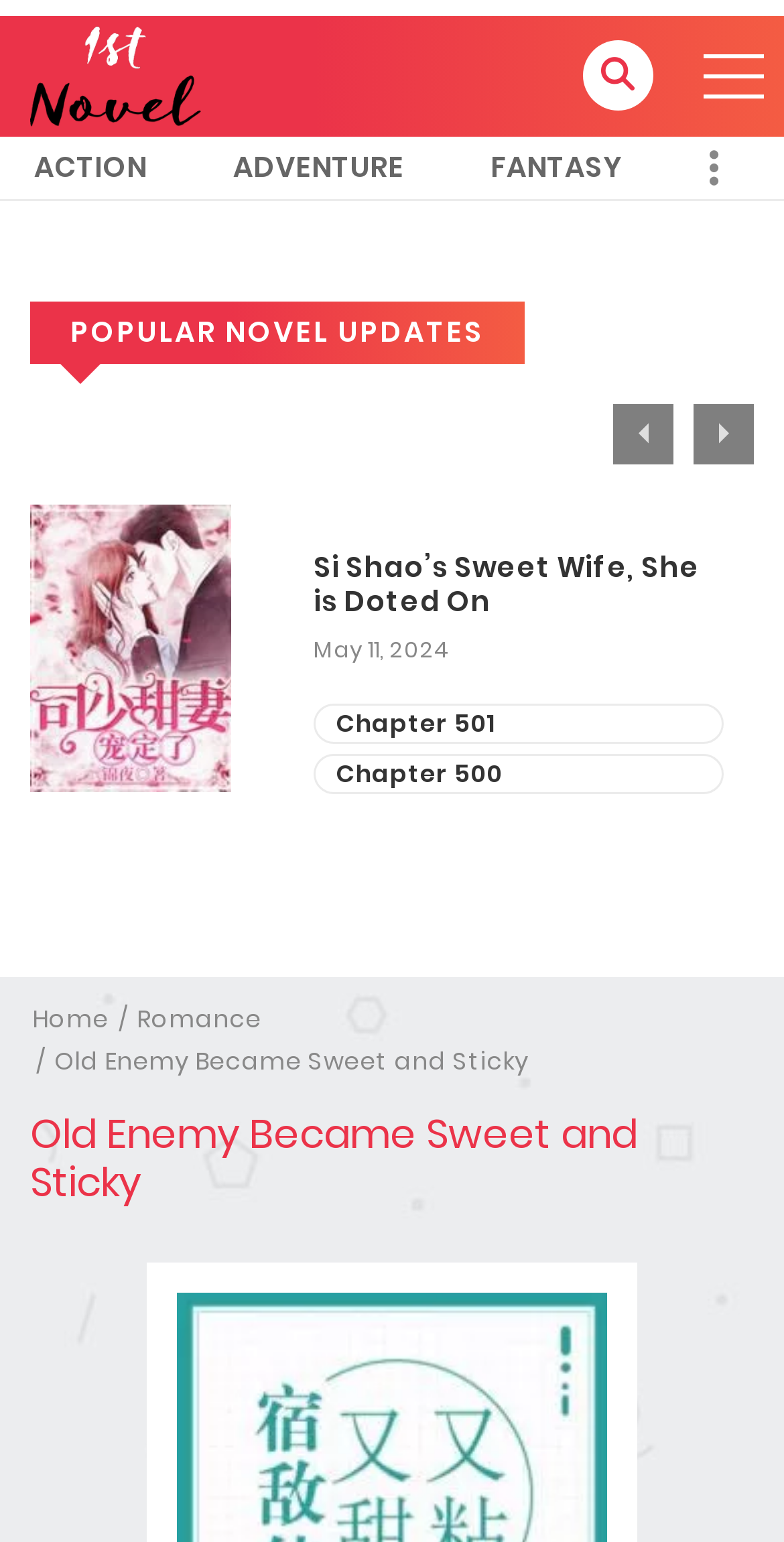Please determine the bounding box coordinates of the clickable area required to carry out the following instruction: "Read Old Enemy Became Sweet and Sticky novel". The coordinates must be four float numbers between 0 and 1, represented as [left, top, right, bottom].

[0.069, 0.676, 0.674, 0.699]